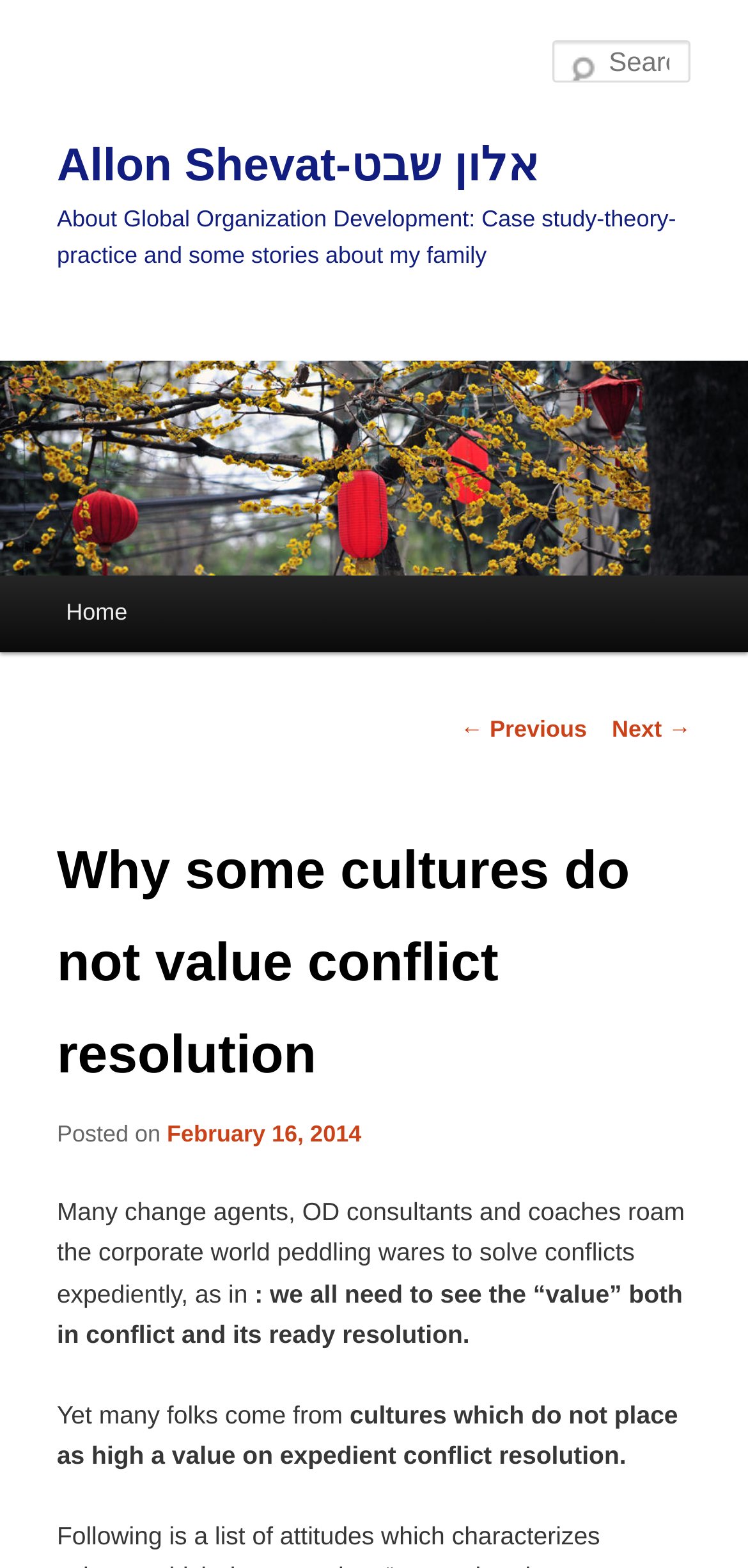What is the topic of the article?
Provide an in-depth answer to the question, covering all aspects.

The topic of the article can be inferred from the heading element with the text 'Why some cultures do not value conflict resolution' and the static text elements that follow, which discuss the value of conflict resolution in different cultures.